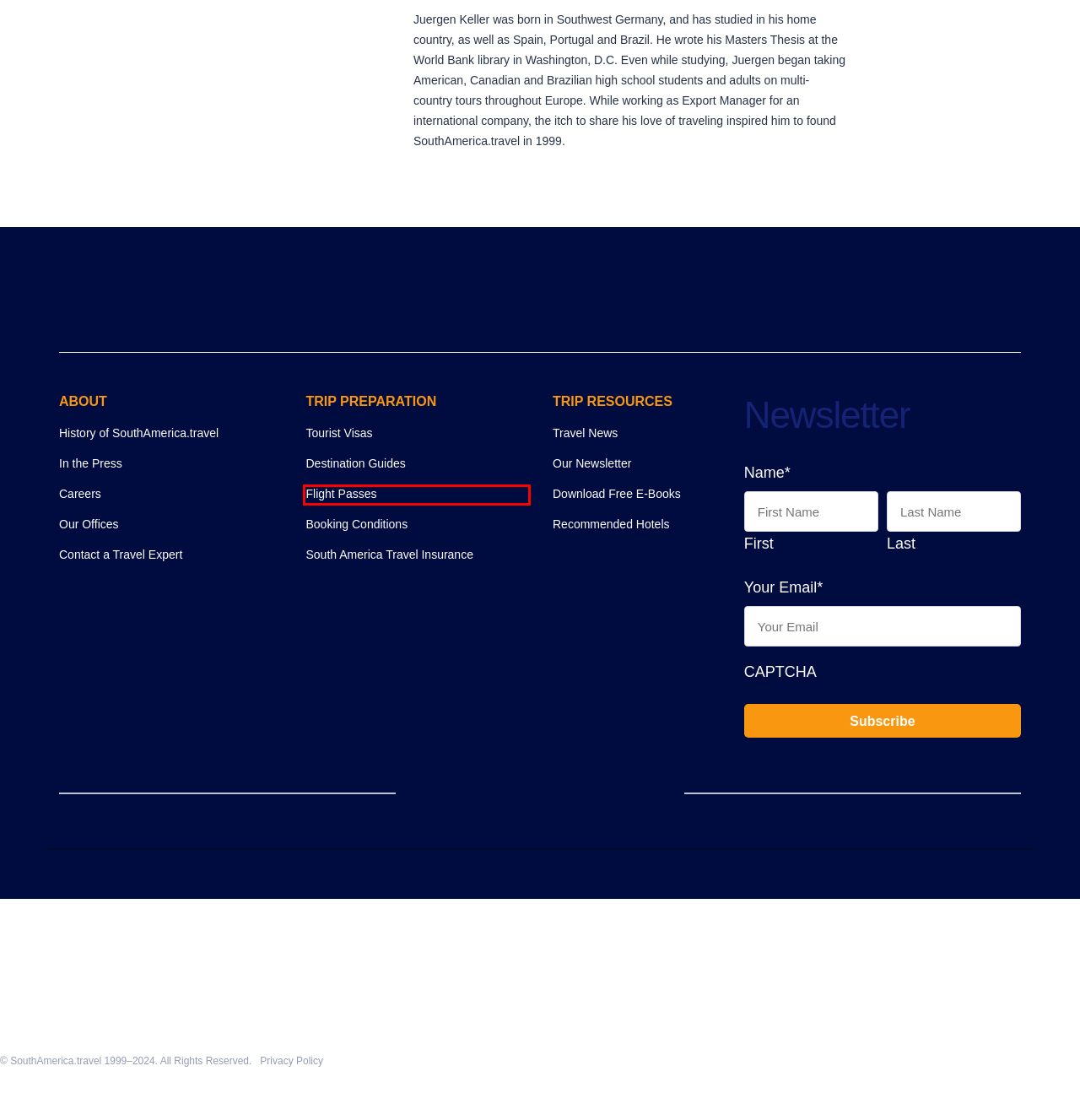Given a webpage screenshot with a red bounding box around a particular element, identify the best description of the new webpage that will appear after clicking on the element inside the red bounding box. Here are the candidates:
A. South America Travel Blog | SouthAmerica.travel
B. Top Brazil Tours | 15 Incredible Brazil Trips & Vacation Packages
C. Top 14 Patagonia Tours & Custom Travel Packages 2024-2025
D. SouthAmerica.travel Worldwide Partners | SouthAmerica.travel
E. South America Flight Passes | SouthAmerica.travel
F. Top 12 Peru Tours | Incredible Peru Travel Vacations 2024-2025
G. Peruvian Amazon Tours | Peruvian Amazon Jungle Lodges and Cruises
H. Top 9 Machu Picchu Tours | Tailor-Made Machu Picchu Trip Ideas

E